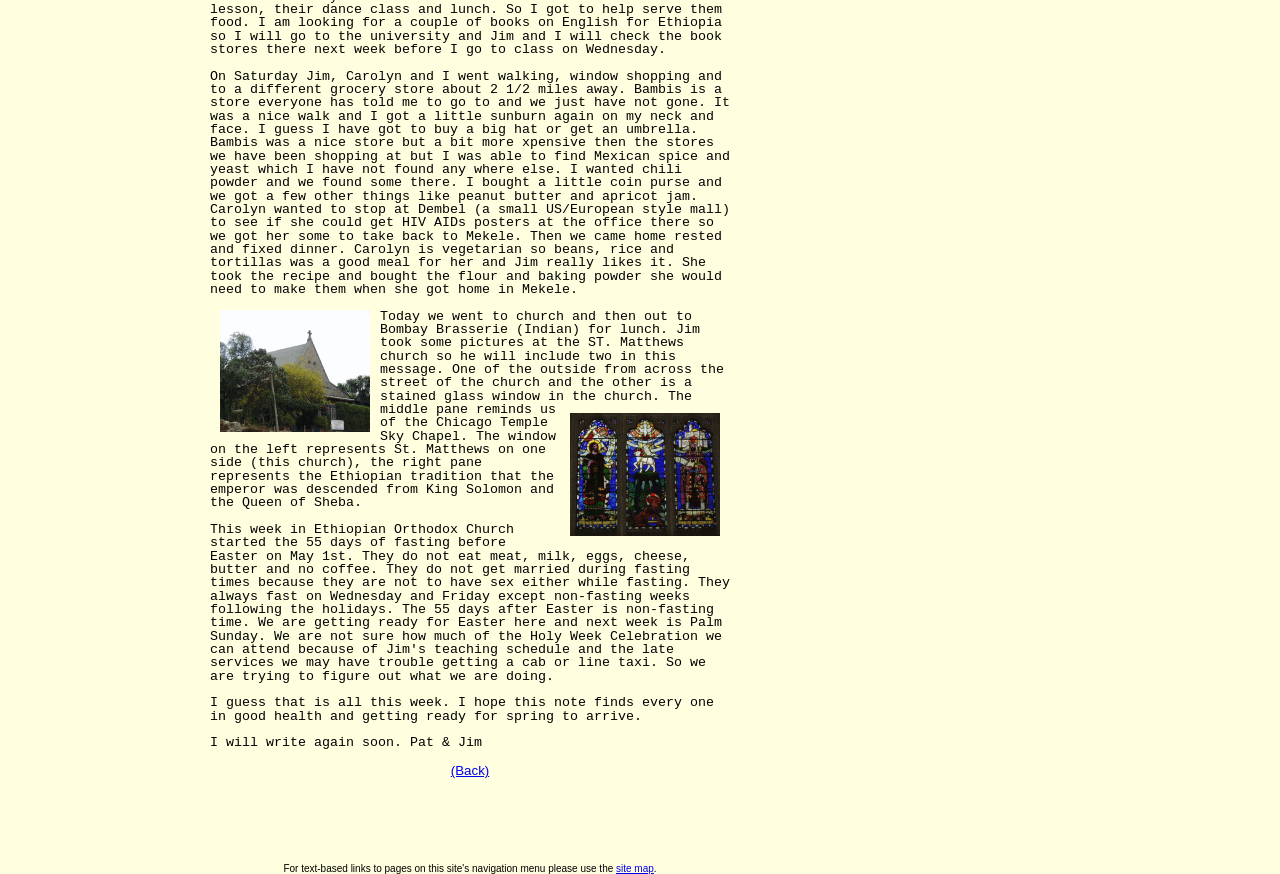Please specify the bounding box coordinates in the format (top-left x, top-left y, bottom-right x, bottom-right y), with all values as floating point numbers between 0 and 1. Identify the bounding box of the UI element described by: (Back)

[0.352, 0.873, 0.382, 0.89]